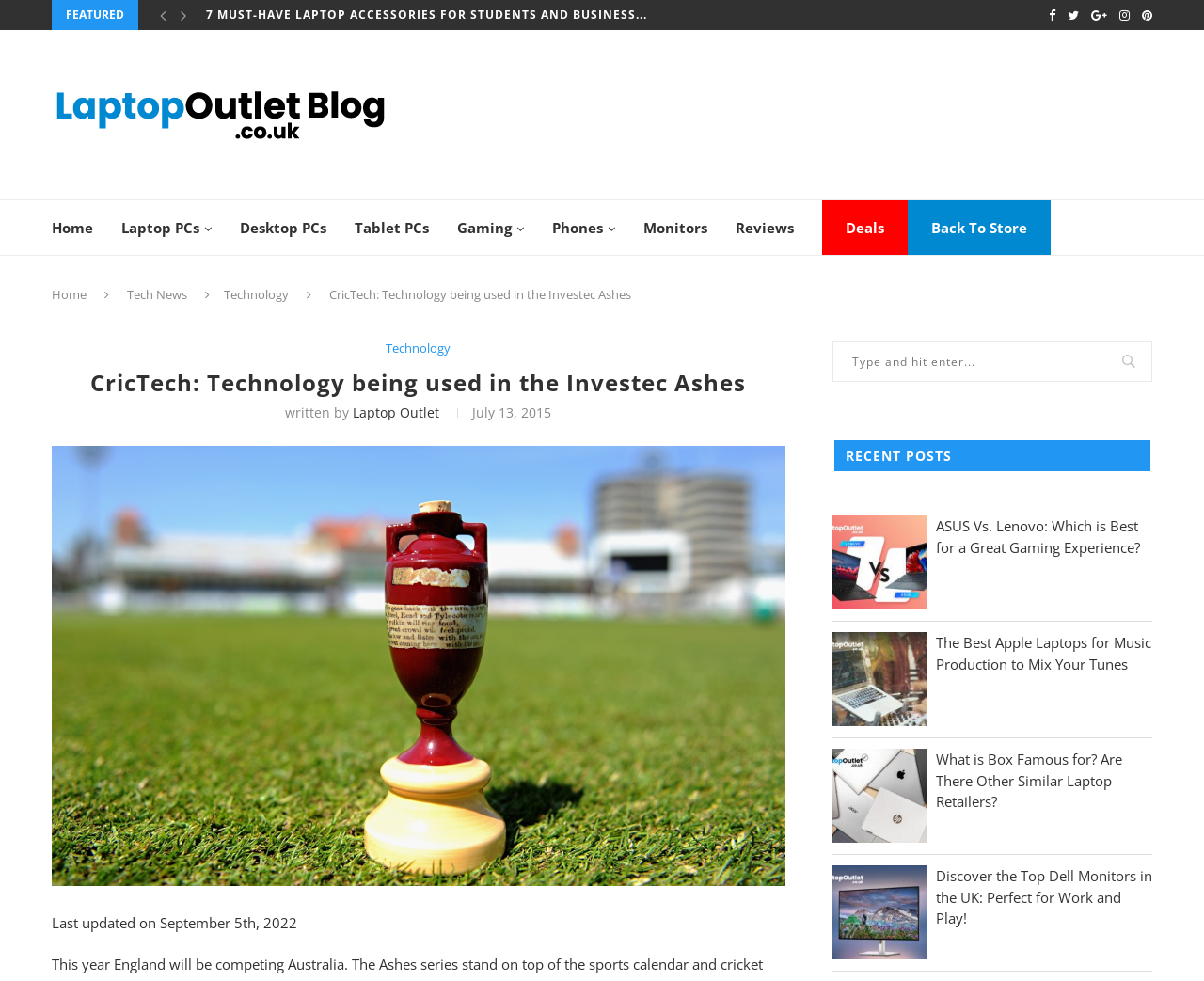Identify the bounding box coordinates of the area that should be clicked in order to complete the given instruction: "View the 'ASUS Vs. Lenovo: Which is Best for a Great Gaming Experience?' post". The bounding box coordinates should be four float numbers between 0 and 1, i.e., [left, top, right, bottom].

[0.691, 0.526, 0.957, 0.574]